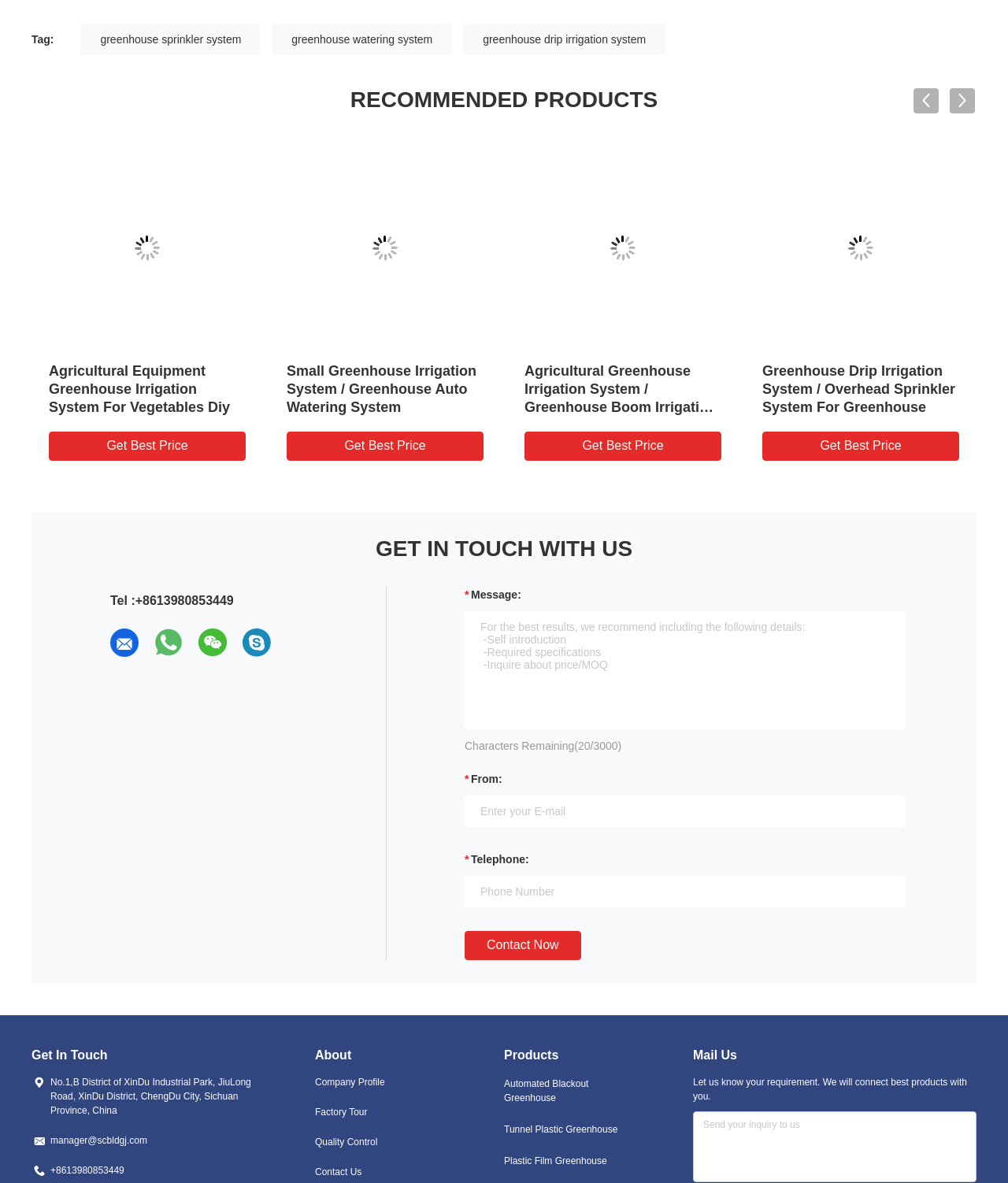Please identify the bounding box coordinates of the element on the webpage that should be clicked to follow this instruction: "View the 'Company Profile'". The bounding box coordinates should be given as four float numbers between 0 and 1, formatted as [left, top, right, bottom].

[0.312, 0.909, 0.438, 0.921]